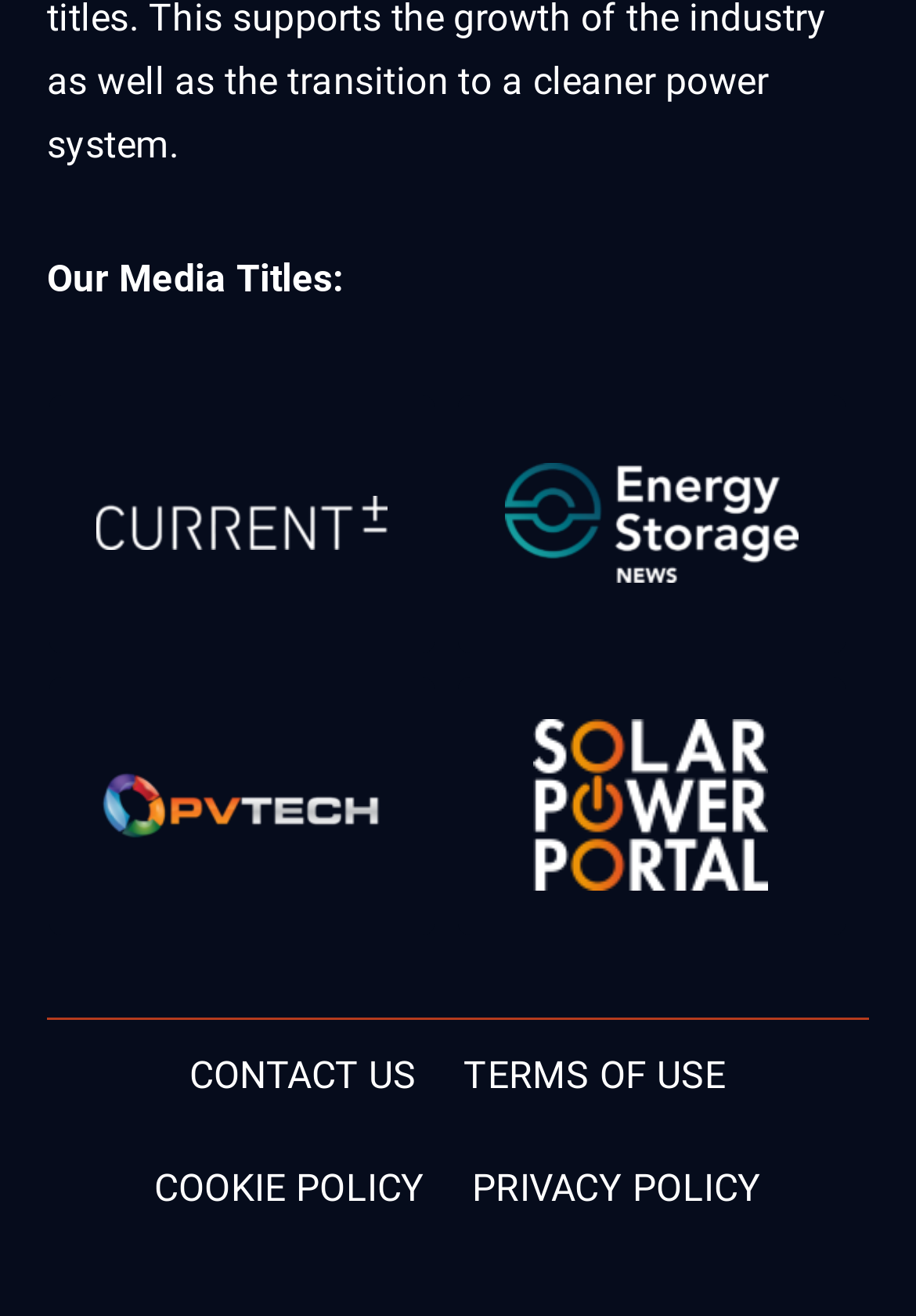How many images are there in the media titles section?
Examine the screenshot and reply with a single word or phrase.

4